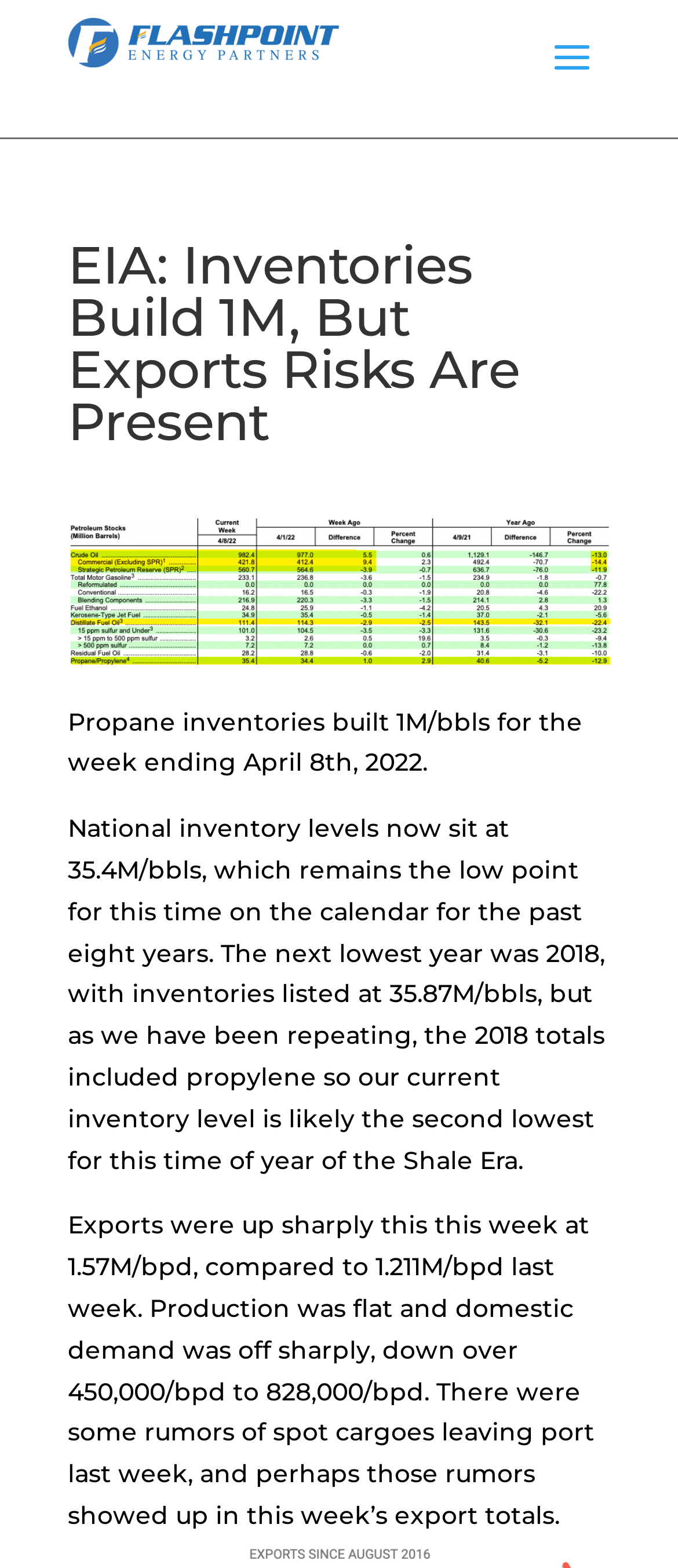What is the current propane inventory level?
Using the screenshot, give a one-word or short phrase answer.

35.4M/bbls